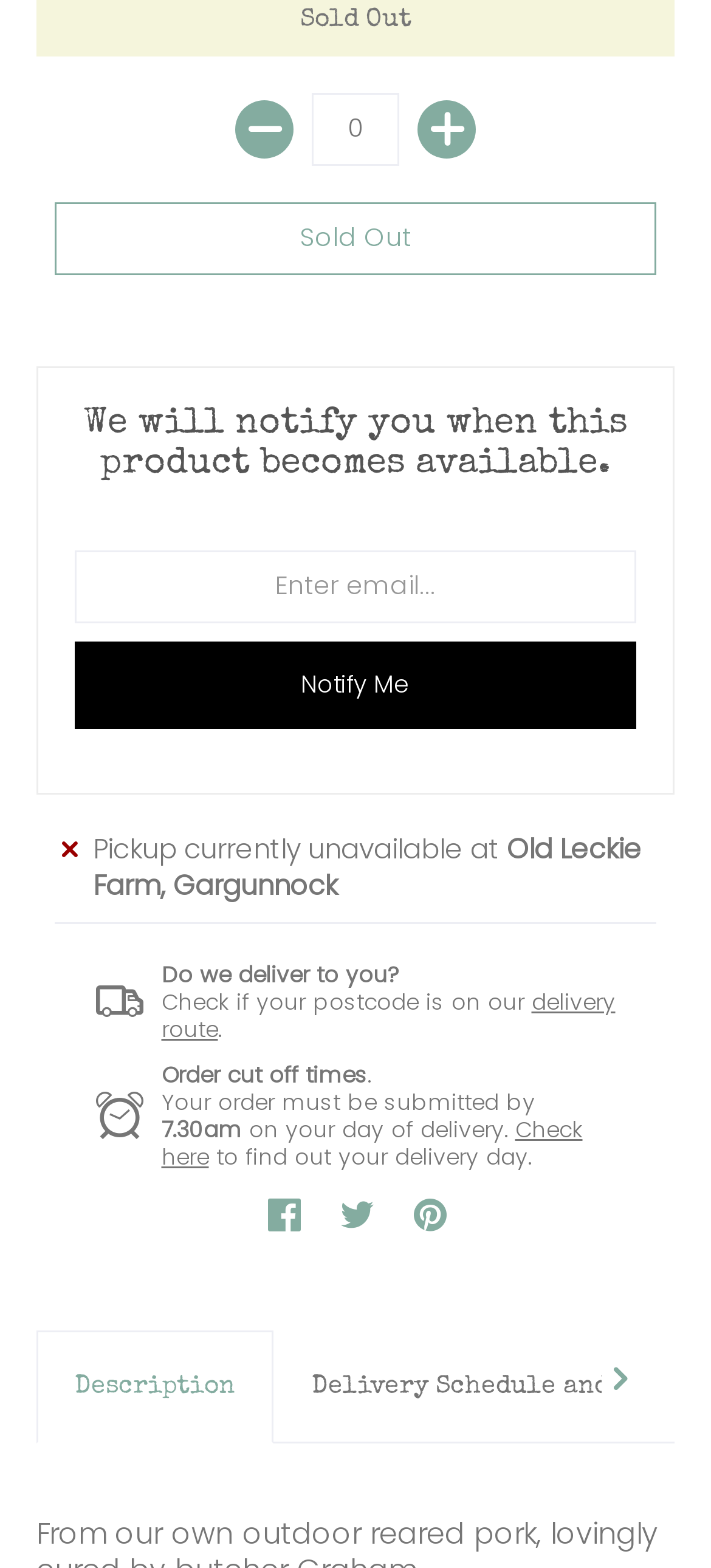Locate the bounding box coordinates of the segment that needs to be clicked to meet this instruction: "Enter email address".

[0.105, 0.351, 0.895, 0.397]